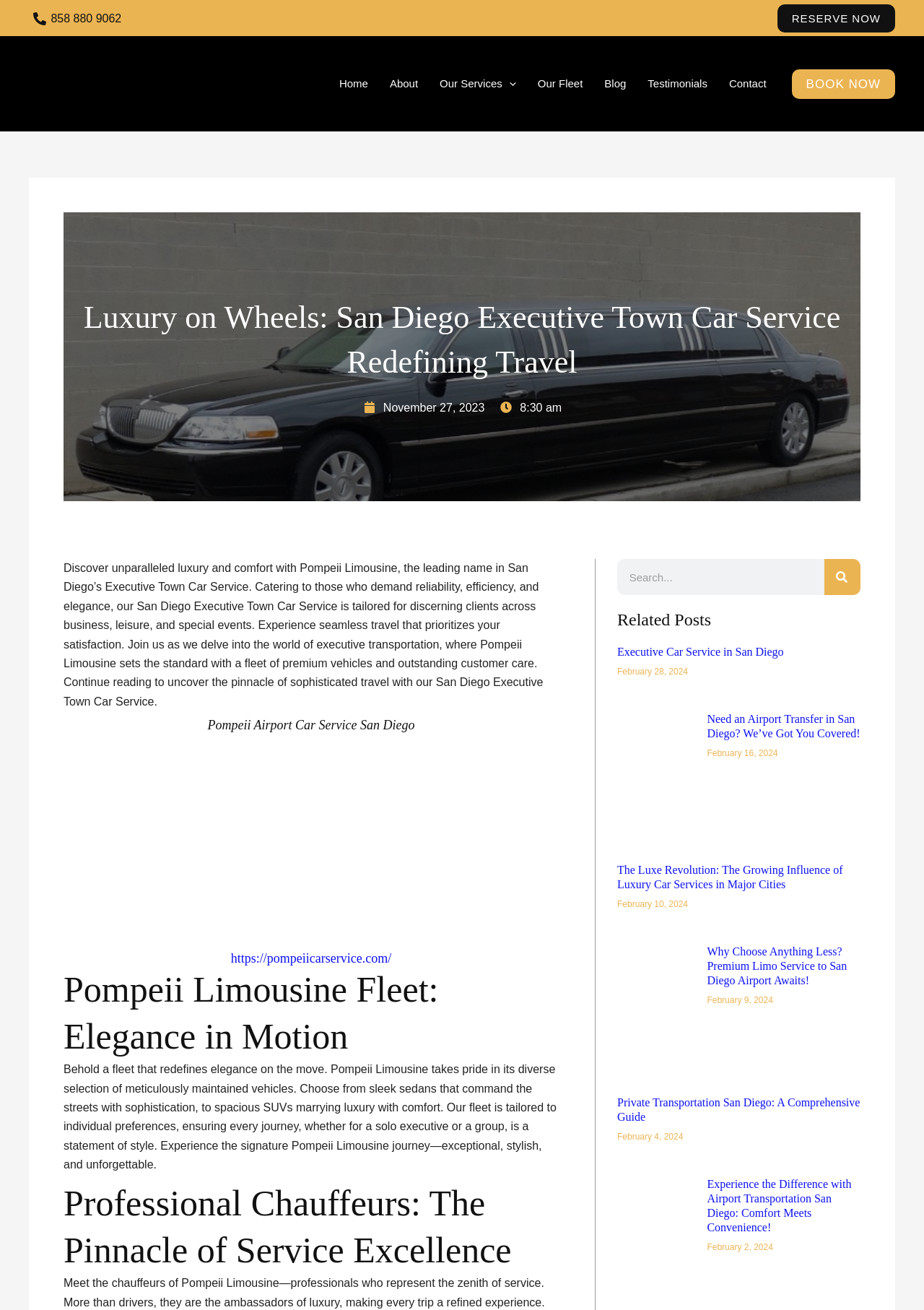Carefully examine the image and provide an in-depth answer to the question: What type of service does Pompeii Limousine offer?

I determined the type of service offered by Pompeii Limousine by reading the heading on the webpage, which says 'Luxury on Wheels: San Diego Executive Town Car Service Redefining Travel'. This indicates that Pompeii Limousine provides executive town car services.